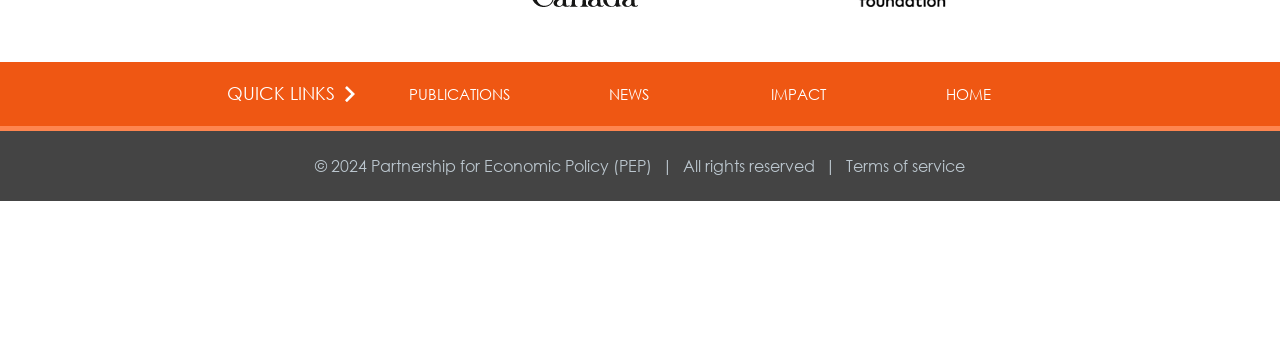How many links are available in the footer section?
Look at the image and respond with a one-word or short phrase answer.

5